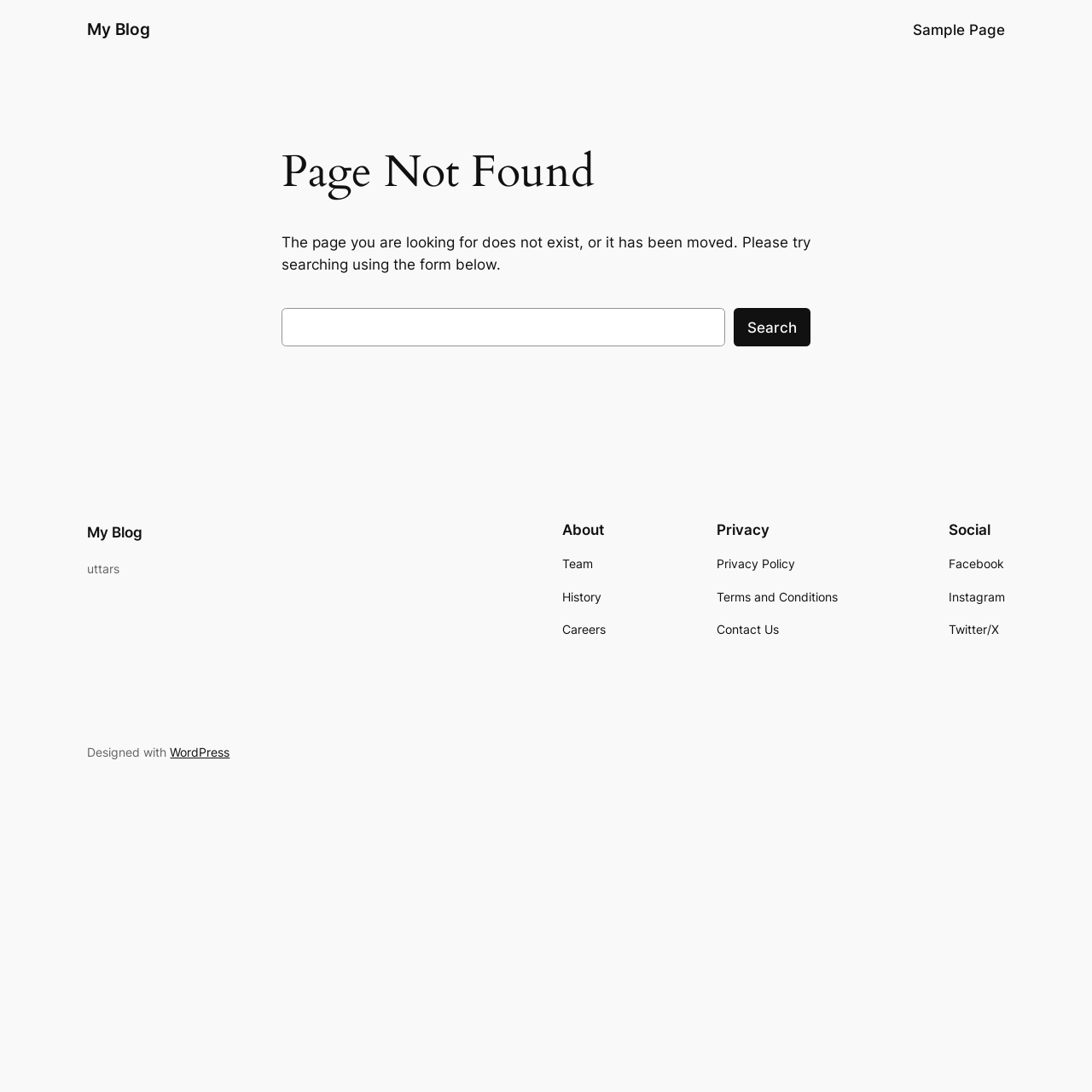Could you find the bounding box coordinates of the clickable area to complete this instruction: "Enter your name"?

None